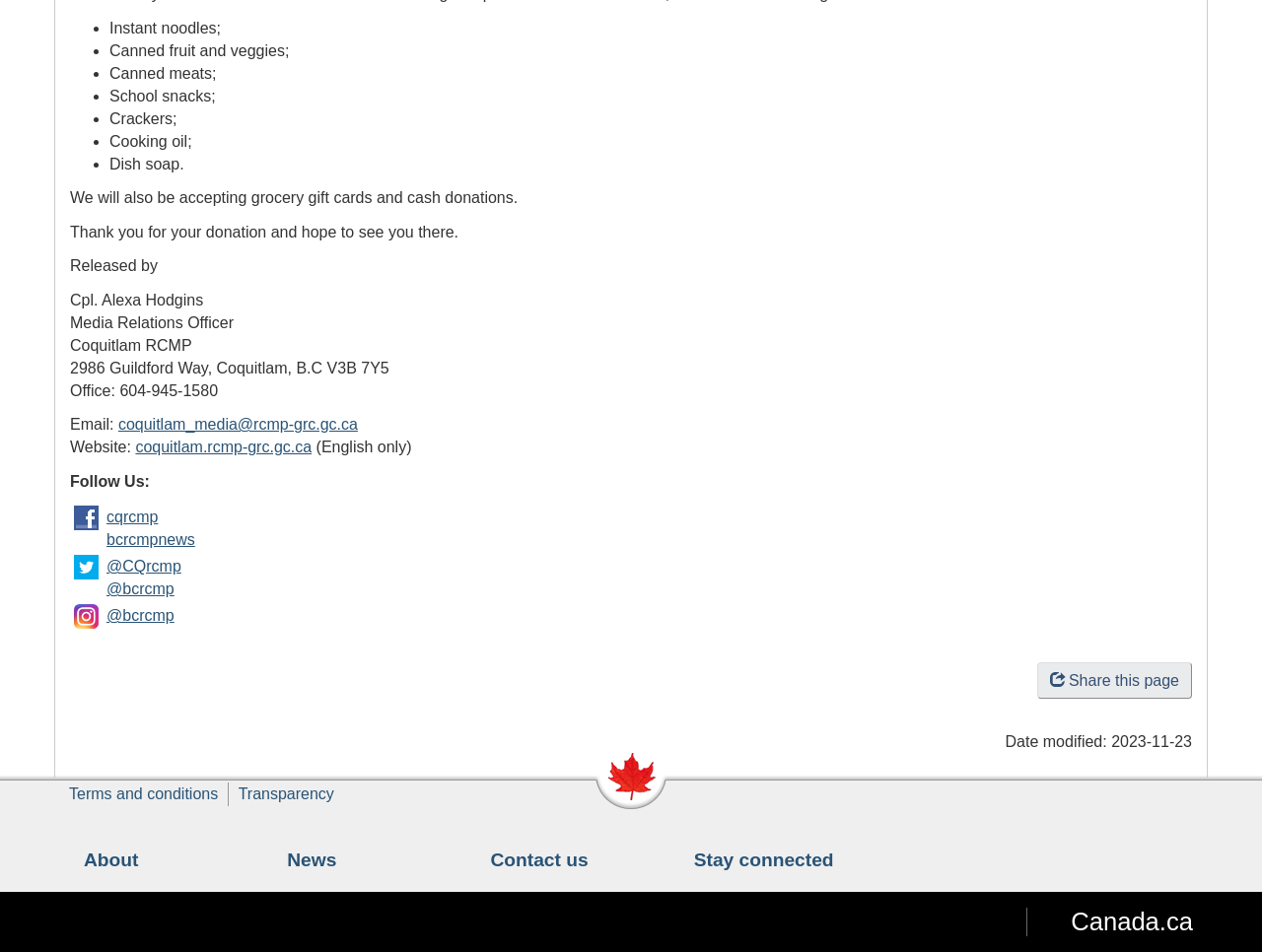Please specify the bounding box coordinates of the element that should be clicked to execute the given instruction: 'Check the date modified'. Ensure the coordinates are four float numbers between 0 and 1, expressed as [left, top, right, bottom].

[0.881, 0.77, 0.945, 0.788]